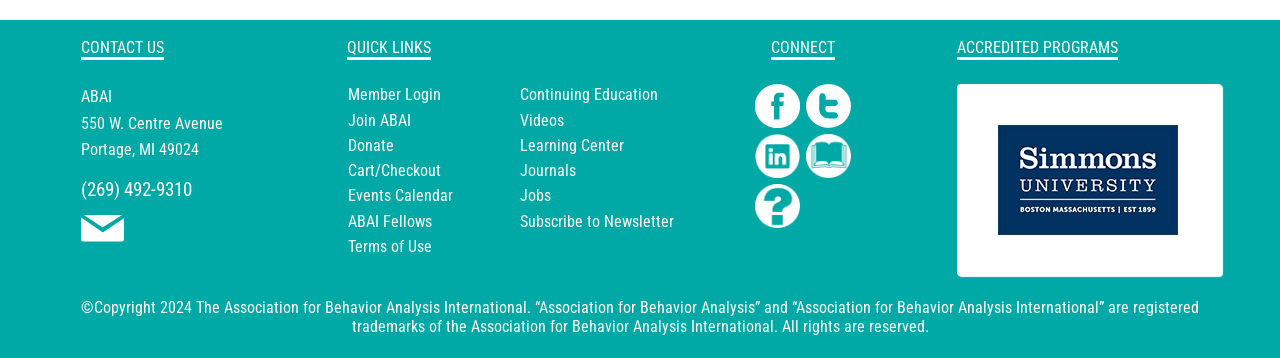Identify the bounding box coordinates for the UI element described as: "Subscribe to Newsletter". The coordinates should be provided as four floats between 0 and 1: [left, top, right, bottom].

[0.406, 0.591, 0.526, 0.644]